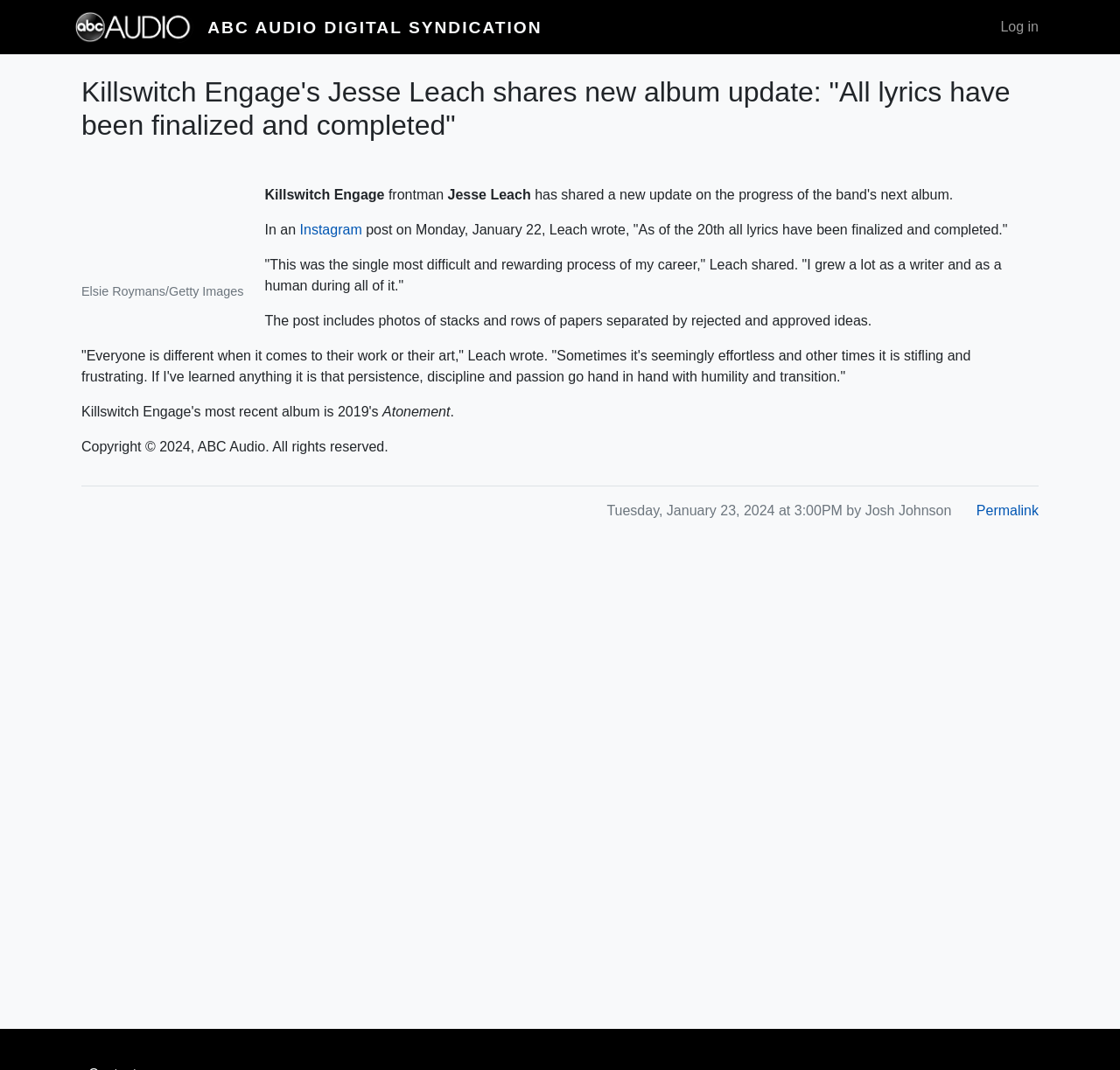Identify the bounding box of the HTML element described here: "Log in". Provide the coordinates as four float numbers between 0 and 1: [left, top, right, bottom].

[0.887, 0.009, 0.934, 0.042]